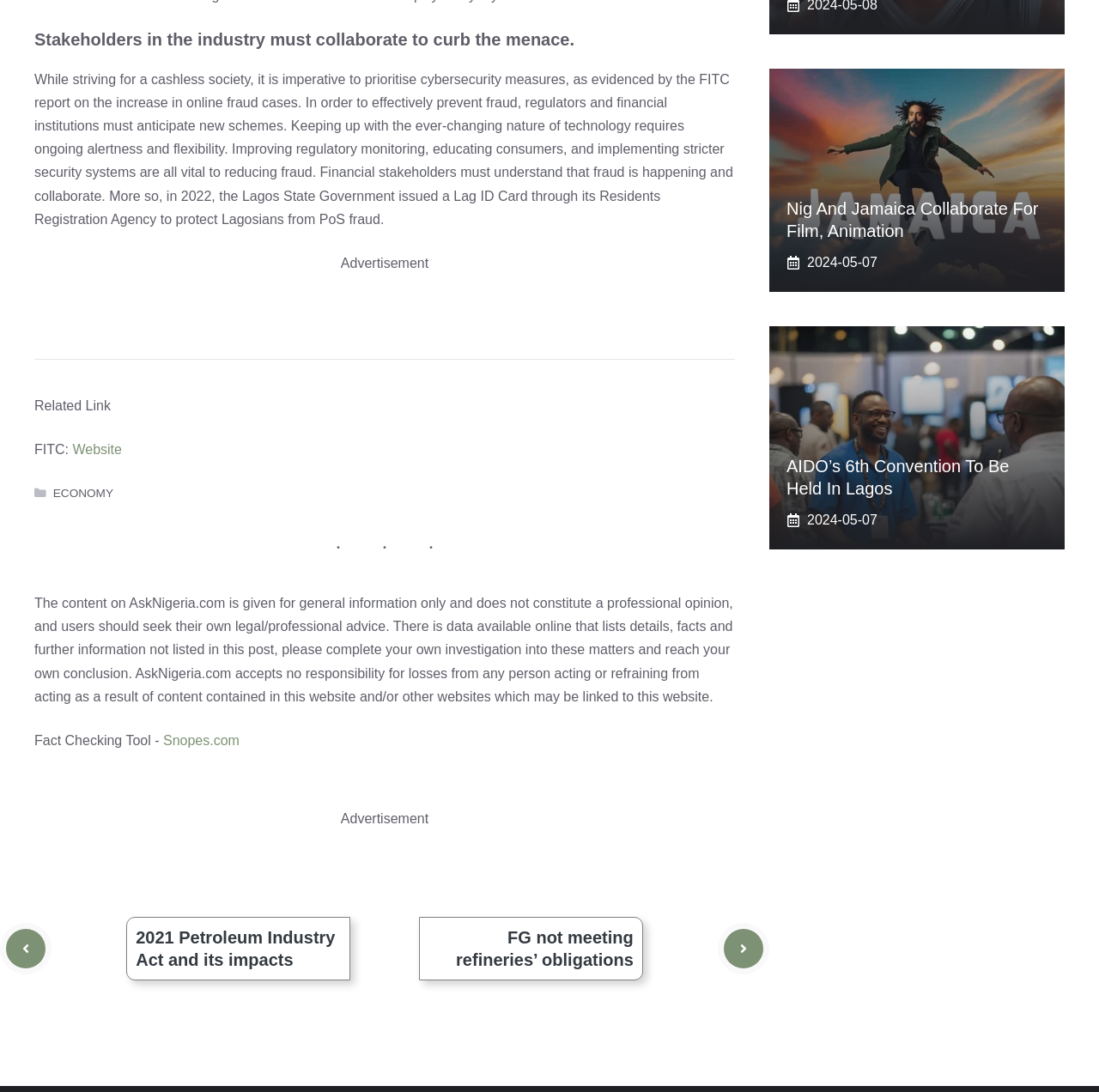Please identify the bounding box coordinates of the clickable region that I should interact with to perform the following instruction: "Read the 'ECONOMY' category". The coordinates should be expressed as four float numbers between 0 and 1, i.e., [left, top, right, bottom].

[0.048, 0.446, 0.103, 0.457]